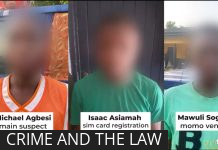Using the elements shown in the image, answer the question comprehensively: What is Mawuli Sofo's occupation?

Mawuli Sofo is described as a momo vendor, which is his occupation, as mentioned in the label below his figure in the image.